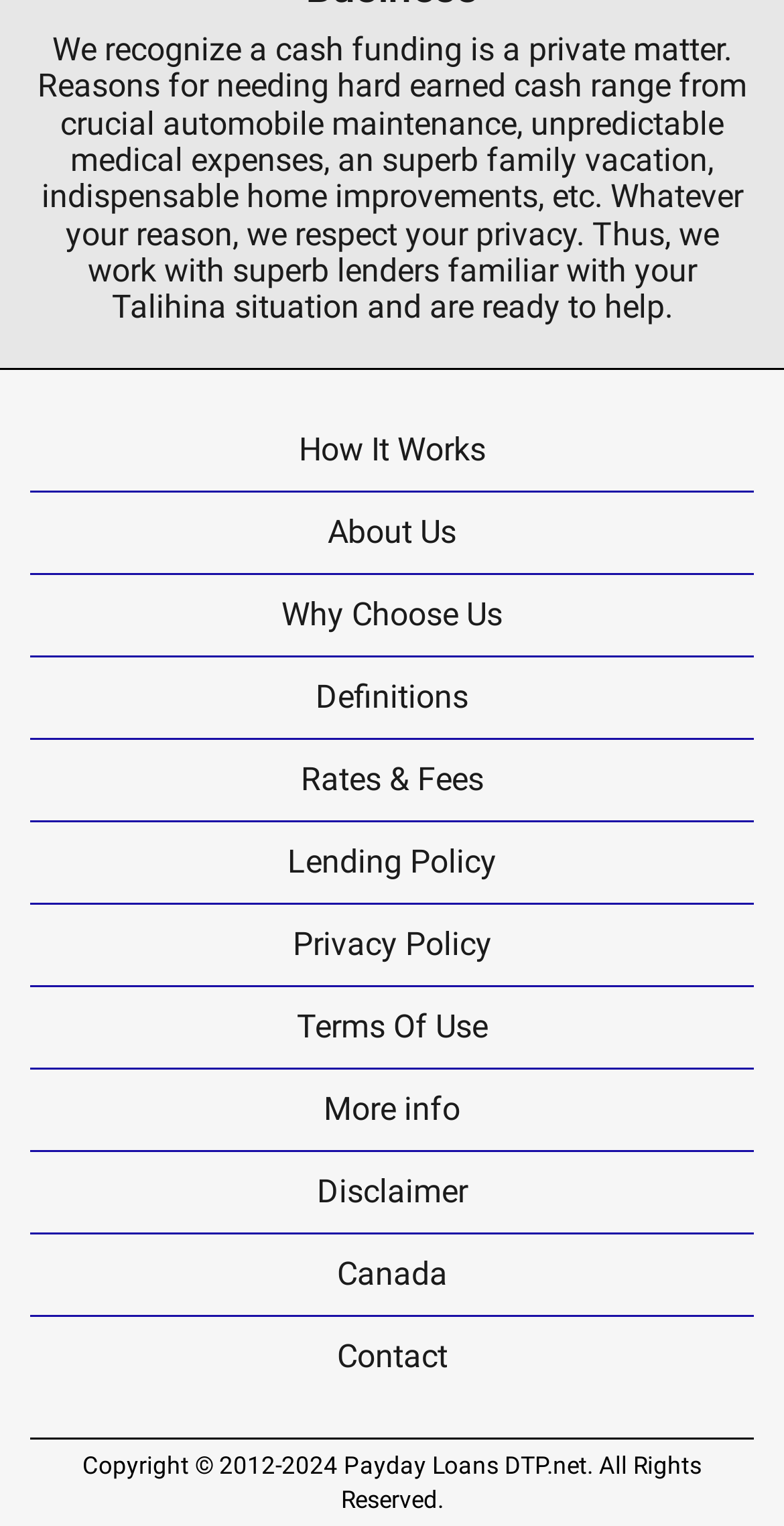What is the tone of the website?
Look at the image and answer with only one word or phrase.

Respectful